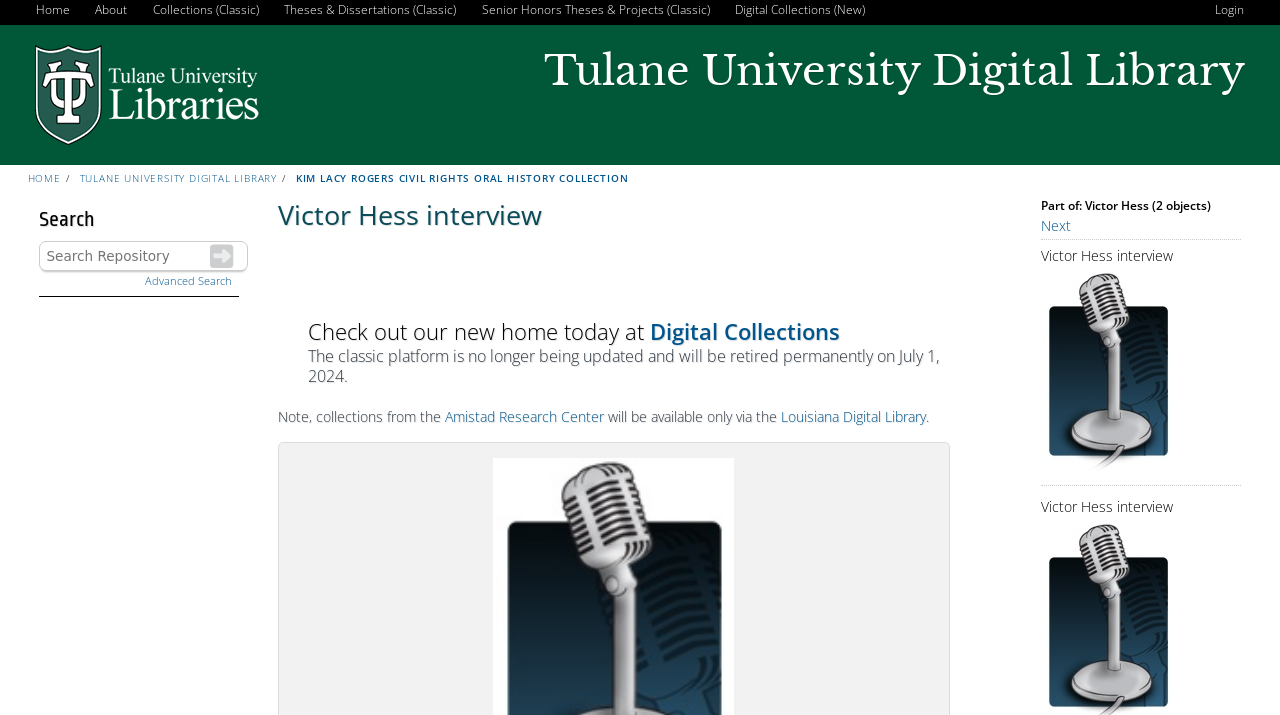Where can collections from the Amistad Research Center be found?
Refer to the image and give a detailed answer to the query.

I found the answer by looking at the note section, where it says 'Note, collections from the Amistad Research Center will be available only via the Louisiana Digital Library.' The answer is 'Louisiana Digital Library'.